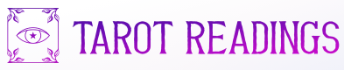Provide a comprehensive description of the image.

The image features a vibrant and stylized header for "Tarot Readings," prominently displayed in an eye-catching purple font. The design is framed by decorative elements that evoke the mystical and symbolic nature of tarot. This enticing title invites visitors to explore the intertwining worlds of tarot and astrology, highlighting the importance of tarot readings in understanding personal insights and cosmic connections.